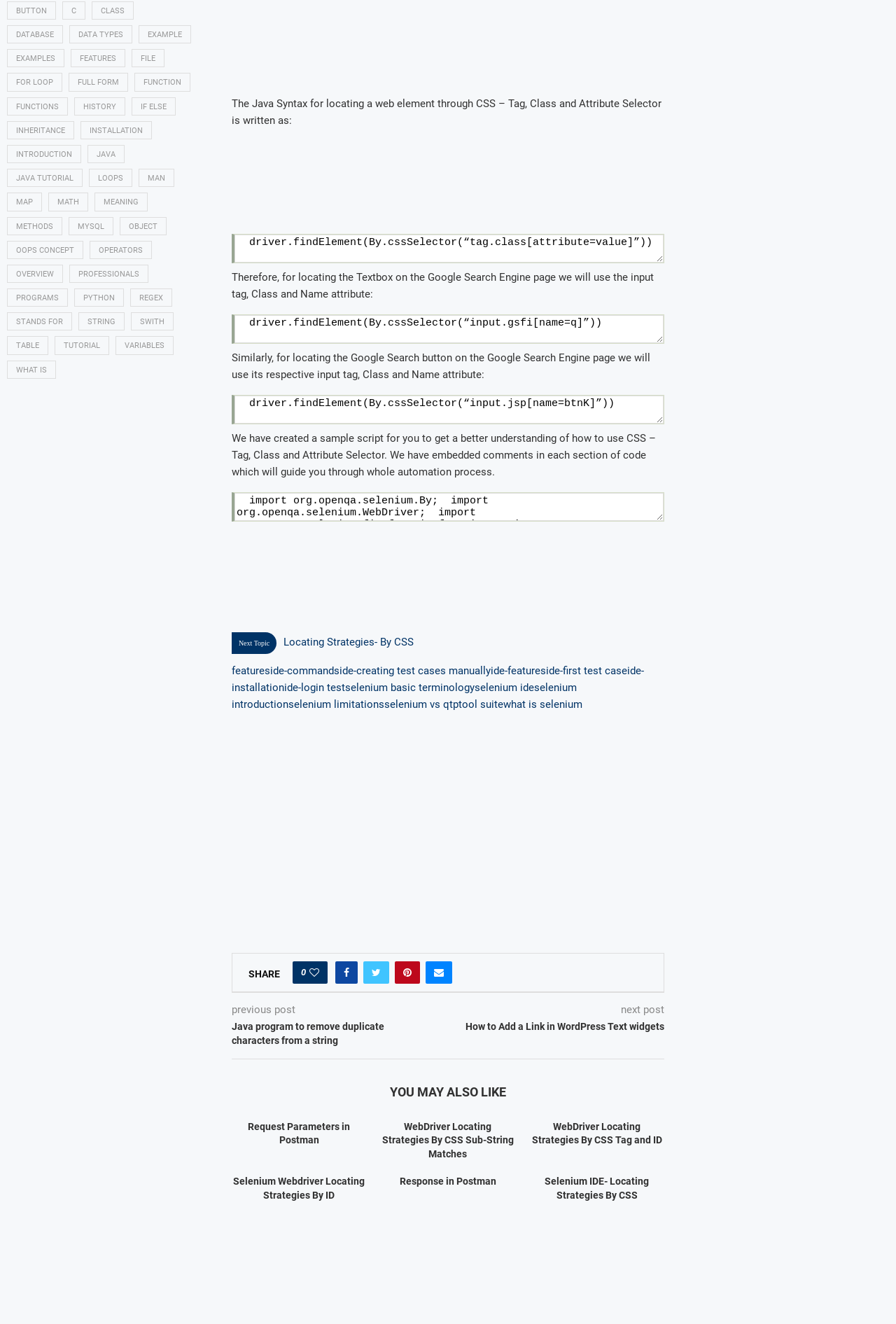Find and indicate the bounding box coordinates of the region you should select to follow the given instruction: "Click on the 'ide-creating test cases manually' link".

[0.379, 0.502, 0.548, 0.512]